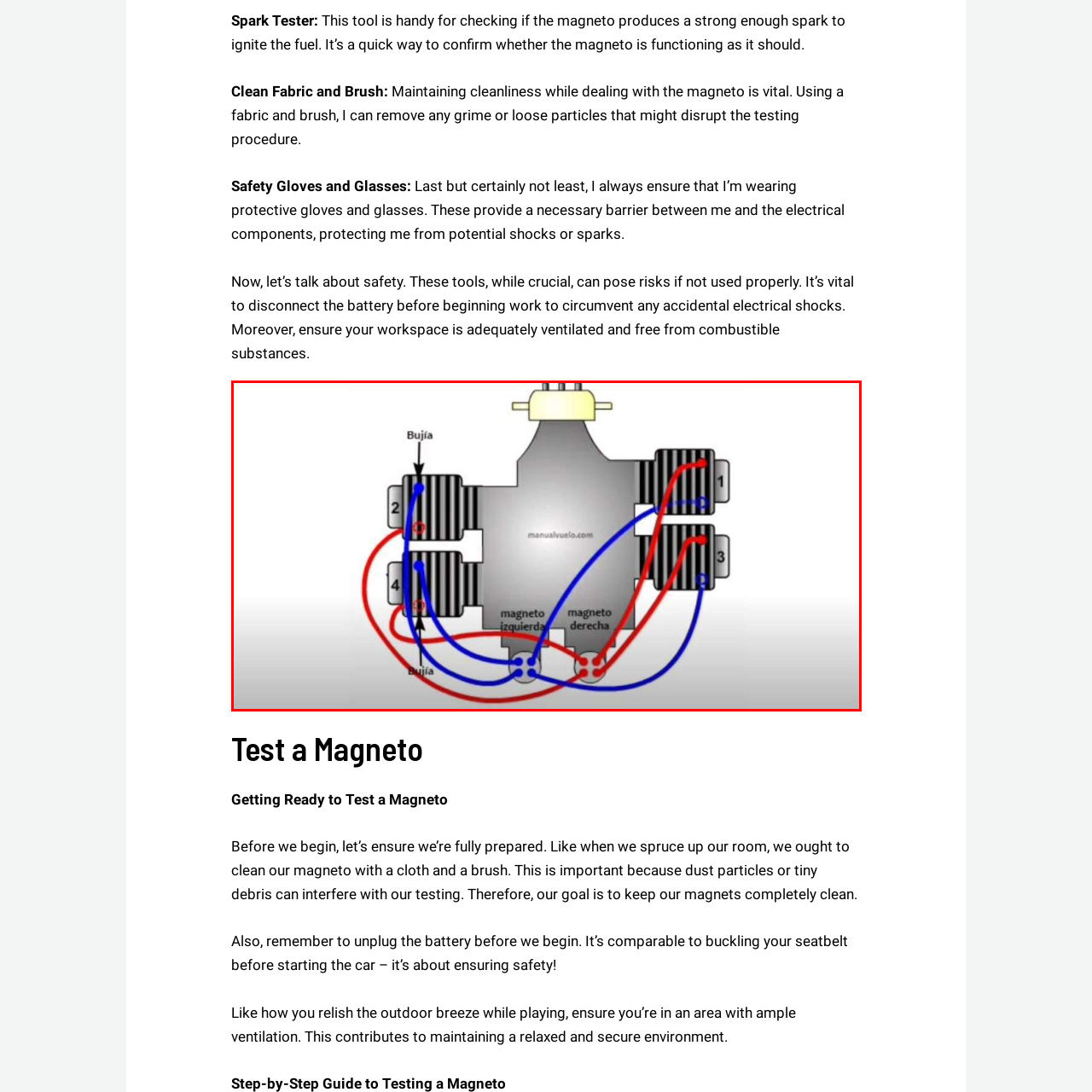Give an in-depth description of the picture inside the red marked area.

The image illustrates the intricate workings of a magneto system, a crucial component in the ignition process of engines. It showcases a central figure labeled with four connecting points and two magnetos: "magneto izquierdo" (left magneto) and "magneto derecha" (right magneto). The wiring is represented with clear color coding, using red and blue lines, indicating the connections and pathways for electrical flow, while "Bujía" denotes the spark plugs at two points. Each connection is numbered, providing guidance on the ignition sequence and facilitating a better understanding of how the magneto generates spark to ignite fuel in the engine. This depiction is essential for anyone involved in testing or repairing magneto systems, emphasizing the importance of proper wiring and functionality to ensure optimal performance.